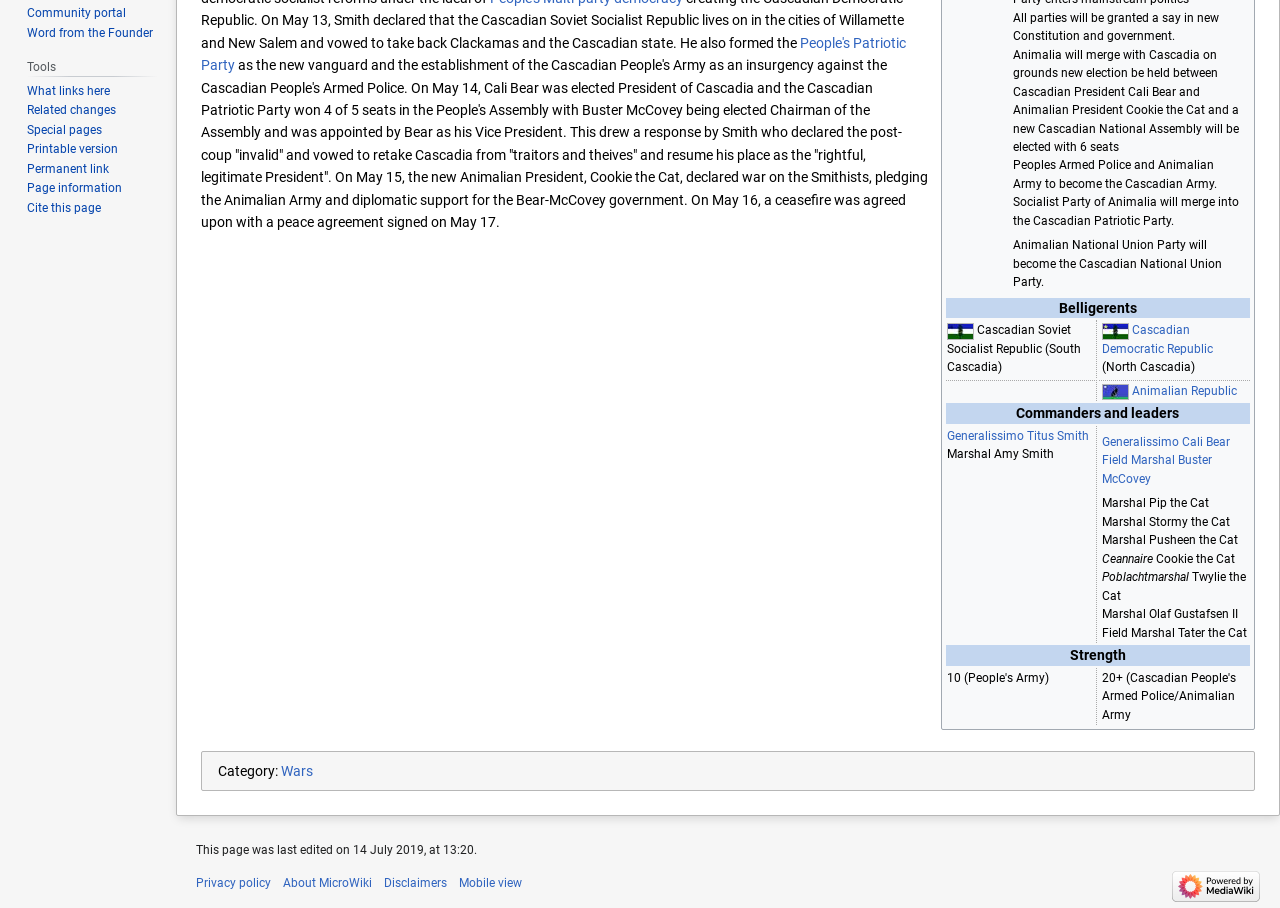Identify the bounding box coordinates of the HTML element based on this description: "Word from the Founder".

[0.021, 0.028, 0.12, 0.044]